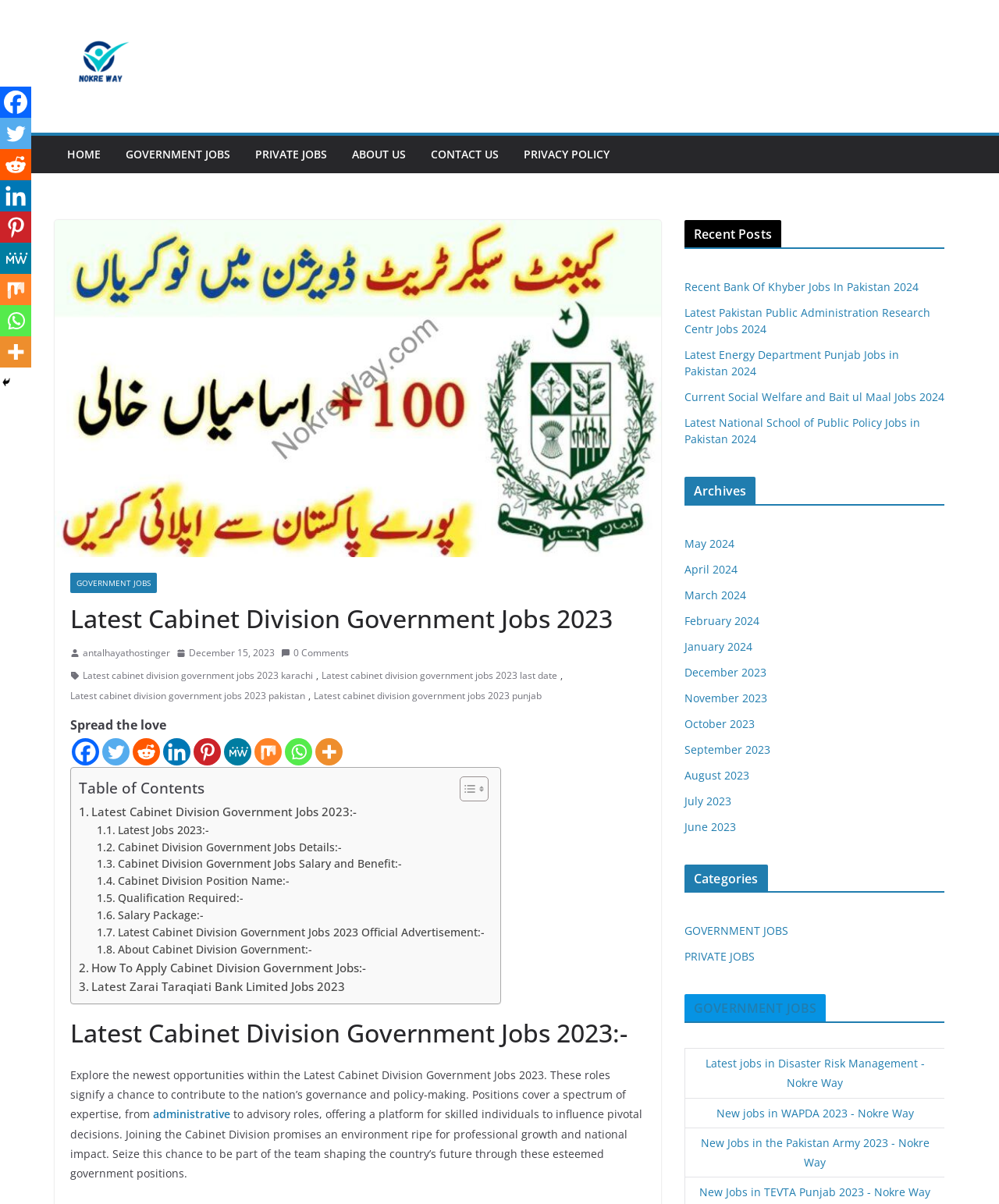Examine the image and give a thorough answer to the following question:
How many social media platforms are available for sharing?

I counted the number of social media links at the bottom of the webpage, which include Facebook, Twitter, Reddit, Linkedin, Pinterest, MeWe, Mix, Whatsapp, and More.